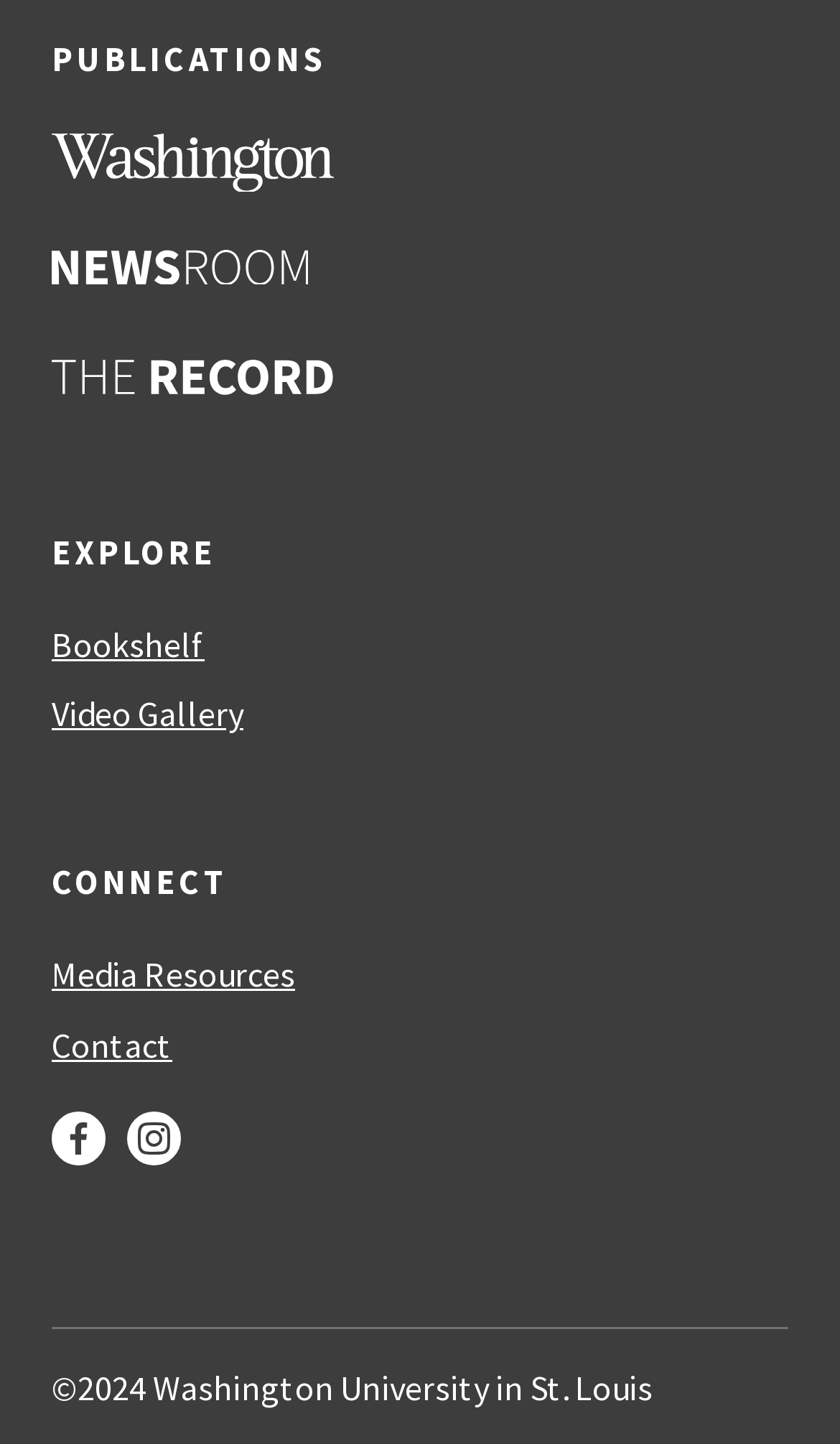For the given element description Set up a Meeting, determine the bounding box coordinates of the UI element. The coordinates should follow the format (top-left x, top-left y, bottom-right x, bottom-right y) and be within the range of 0 to 1.

None